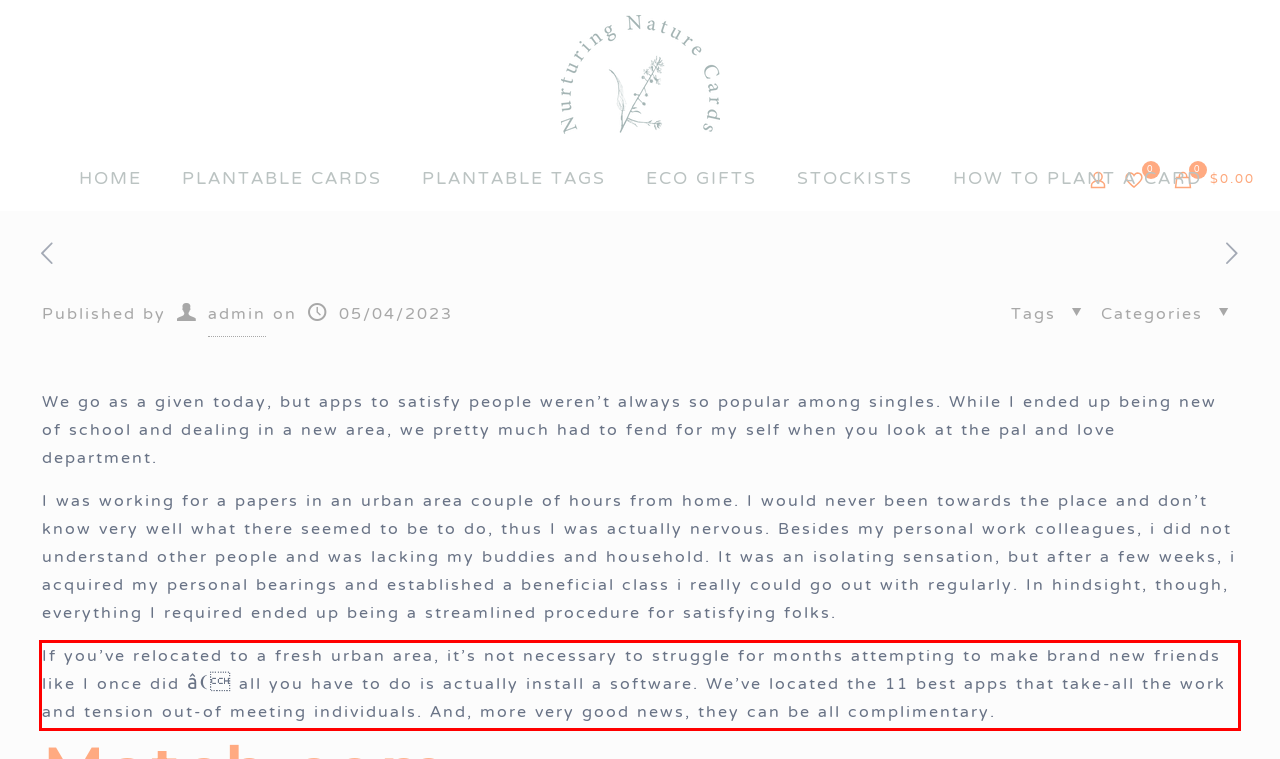You are given a screenshot showing a webpage with a red bounding box. Perform OCR to capture the text within the red bounding box.

If you’ve relocated to a fresh urban area, it’s not necessary to struggle for months attempting to make brand new friends like I once did â all you have to do is actually install a software. We’ve located the 11 best apps that take-all the work and tension out-of meeting individuals. And, more very good news, they can be all complimentary.